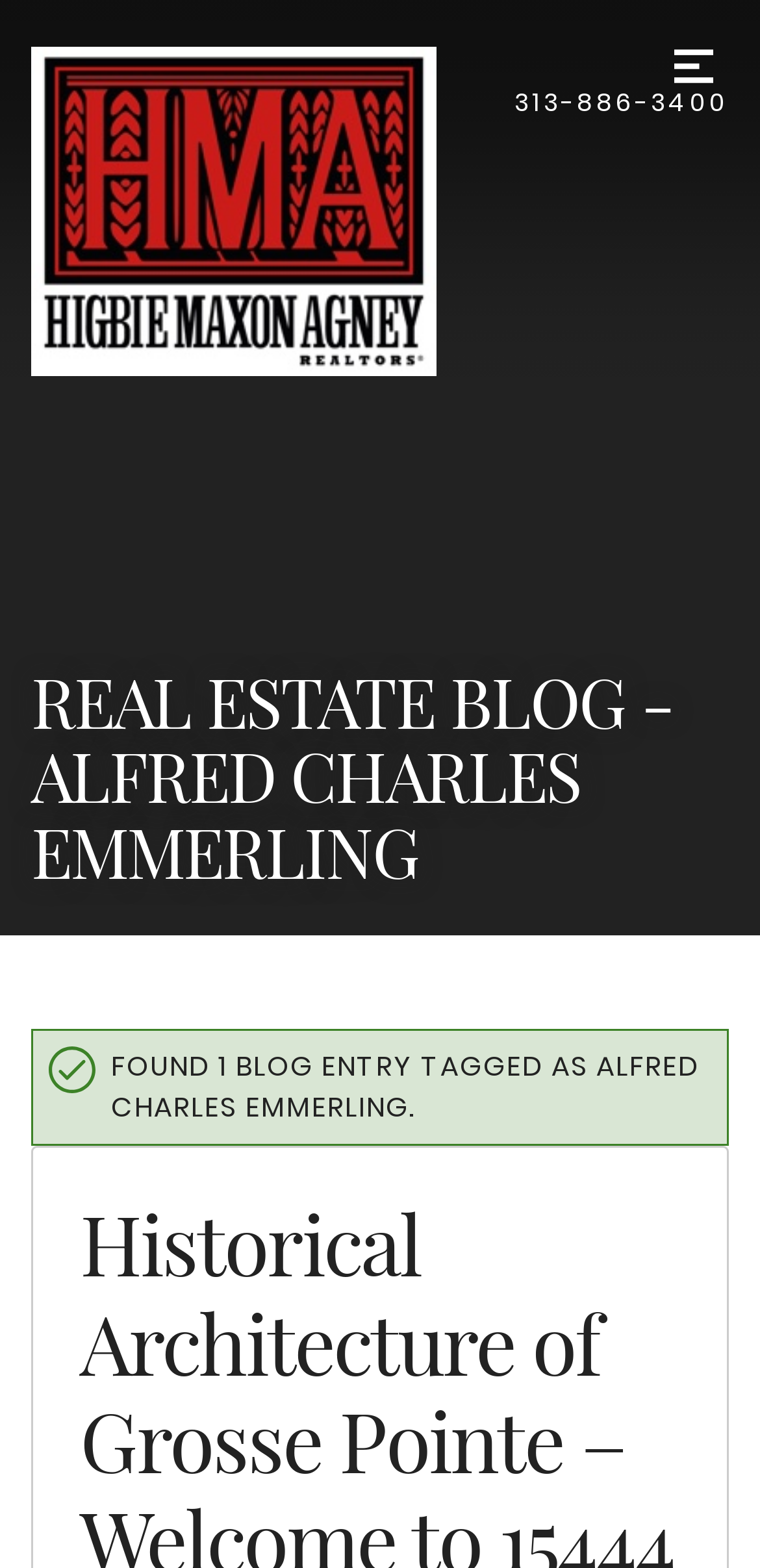What is the name of the real estate blog?
Look at the image and respond with a one-word or short phrase answer.

REAL ESTATE BLOG - ALFRED CHARLES EMMERLING